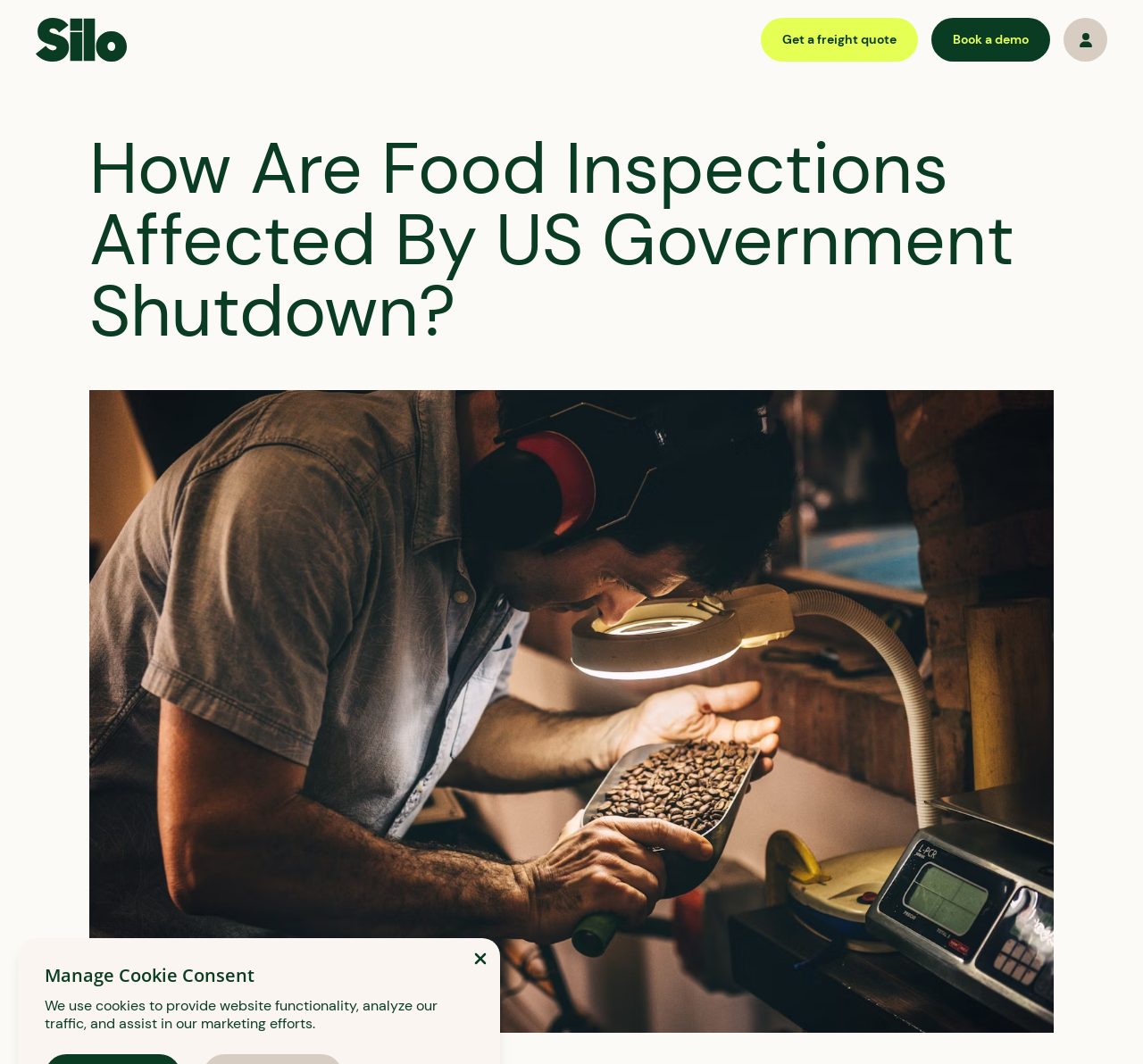Answer the following inquiry with a single word or phrase:
What is the image below the main heading?

An illustration